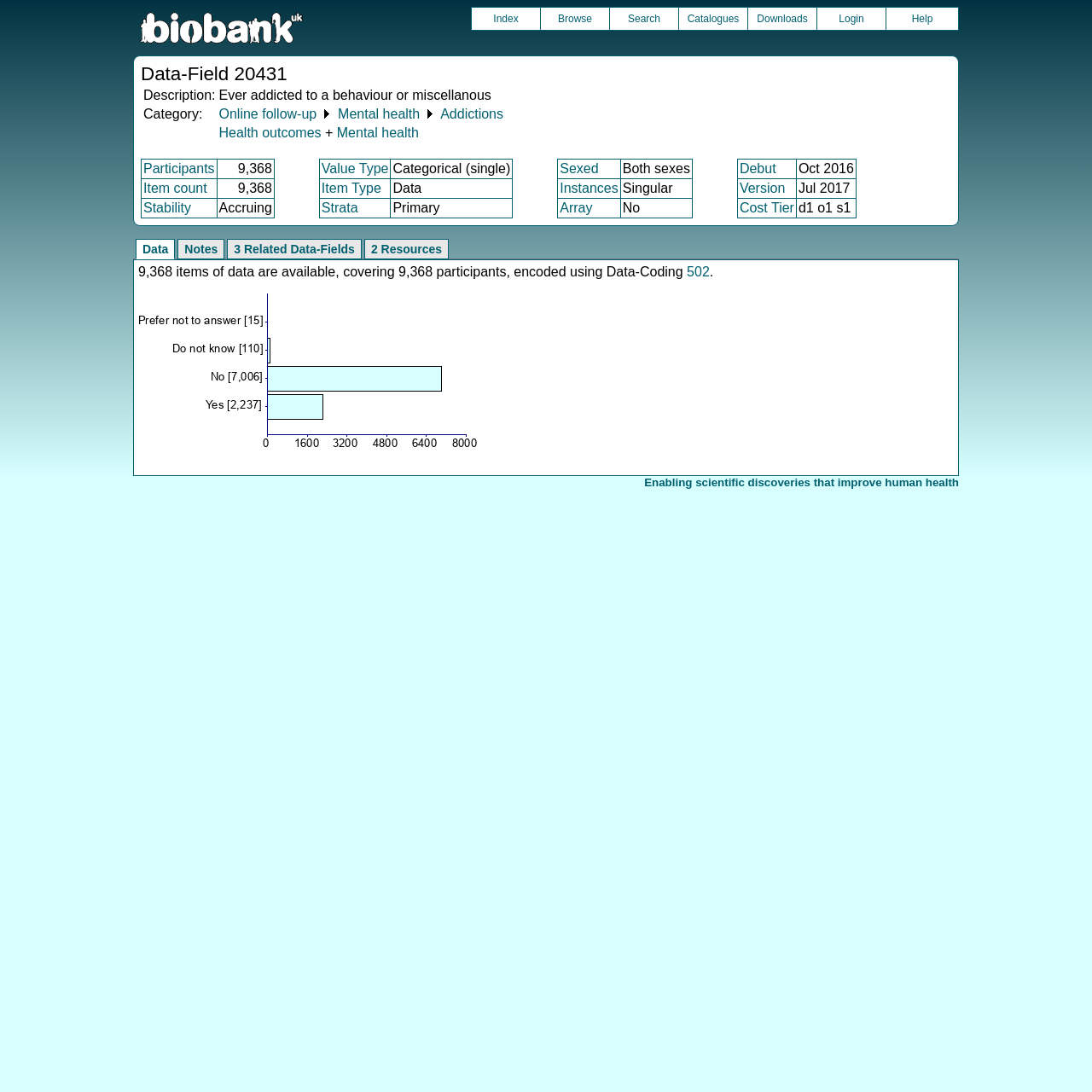Could you please study the image and provide a detailed answer to the question:
What is the debut date of this data field?

I found the debut date by looking at the table 'Field properties' where it says 'Debut' and the corresponding value is 'Oct 2016'.